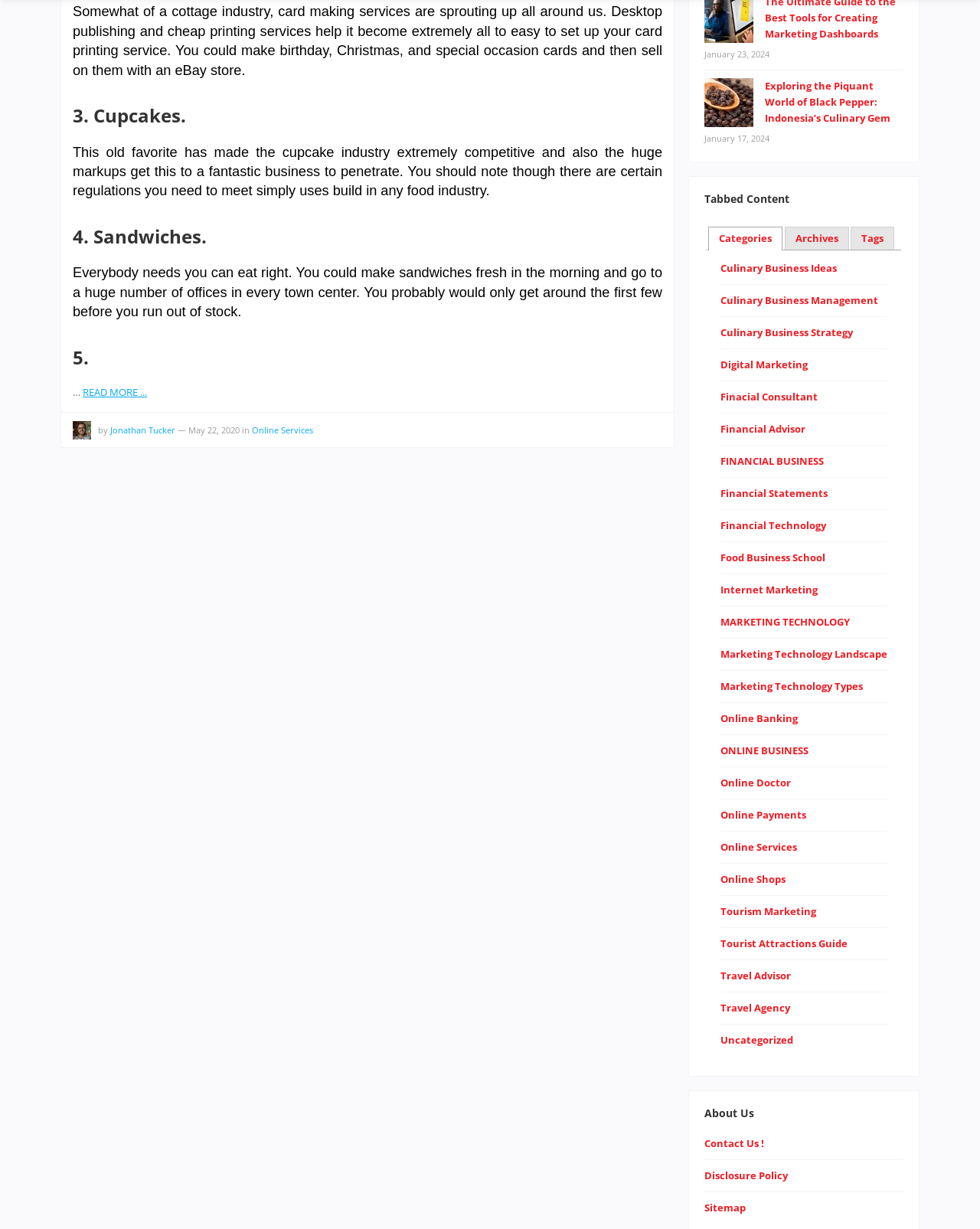Please identify the bounding box coordinates of the clickable area that will allow you to execute the instruction: "Select the 'Archives' tab".

[0.801, 0.184, 0.866, 0.203]